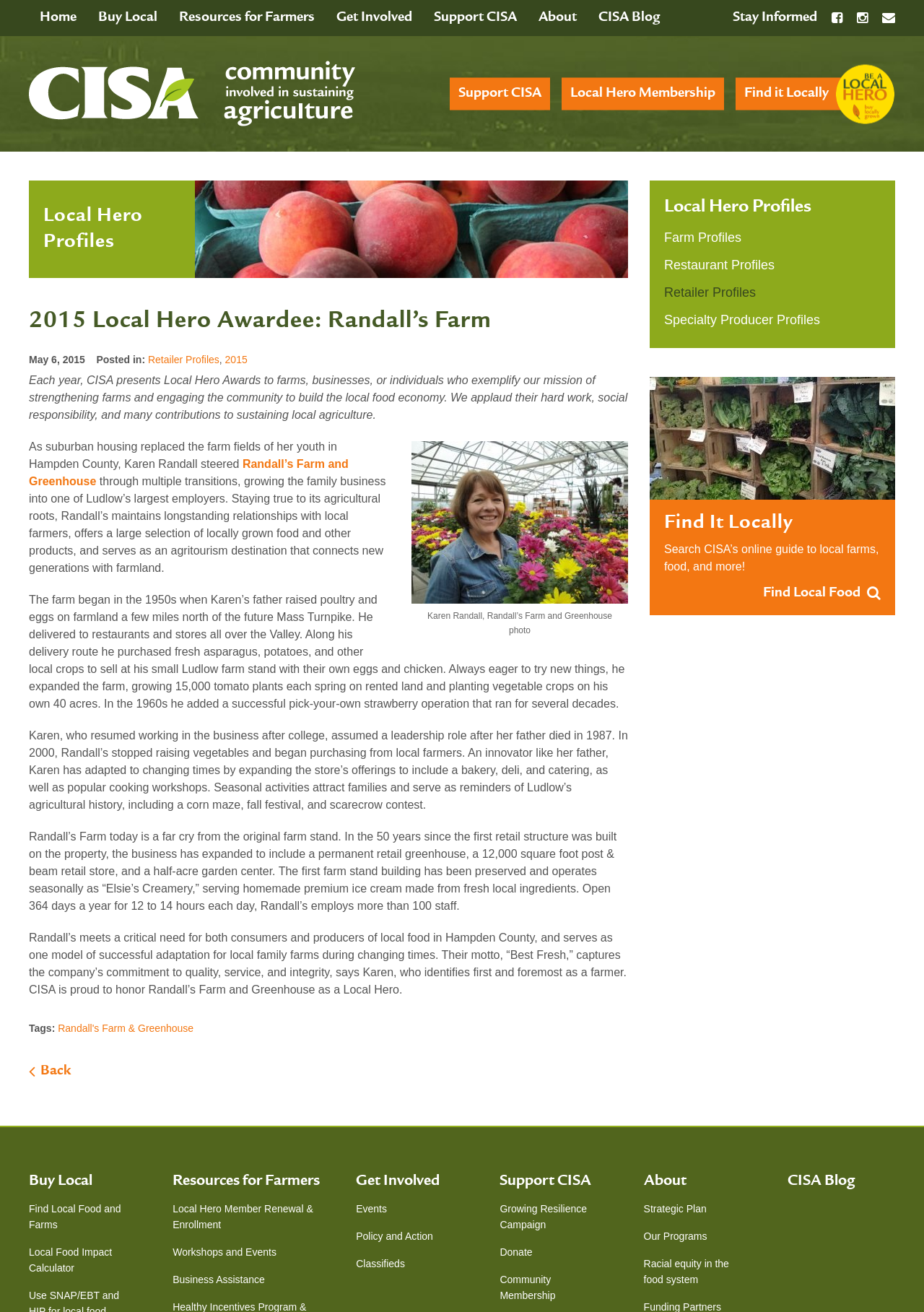Find the bounding box coordinates of the clickable area required to complete the following action: "Click on the 'Find Local Food' button".

[0.826, 0.444, 0.953, 0.461]